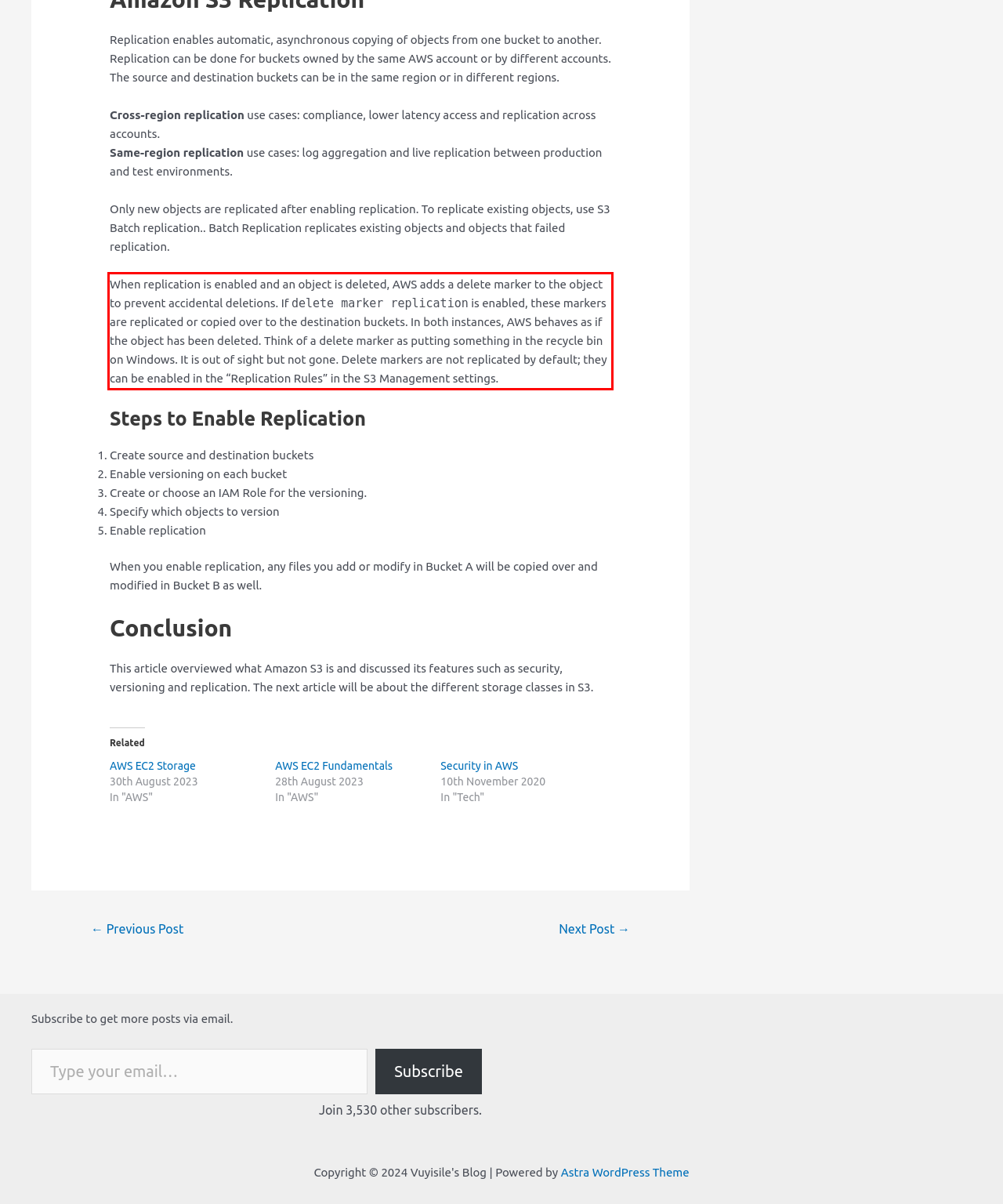You have a screenshot of a webpage where a UI element is enclosed in a red rectangle. Perform OCR to capture the text inside this red rectangle.

When replication is enabled and an object is deleted, AWS adds a delete marker to the object to prevent accidental deletions. If delete marker replication is enabled, these markers are replicated or copied over to the destination buckets. In both instances, AWS behaves as if the object has been deleted. Think of a delete marker as putting something in the recycle bin on Windows. It is out of sight but not gone. Delete markers are not replicated by default; they can be enabled in the “Replication Rules” in the S3 Management settings.